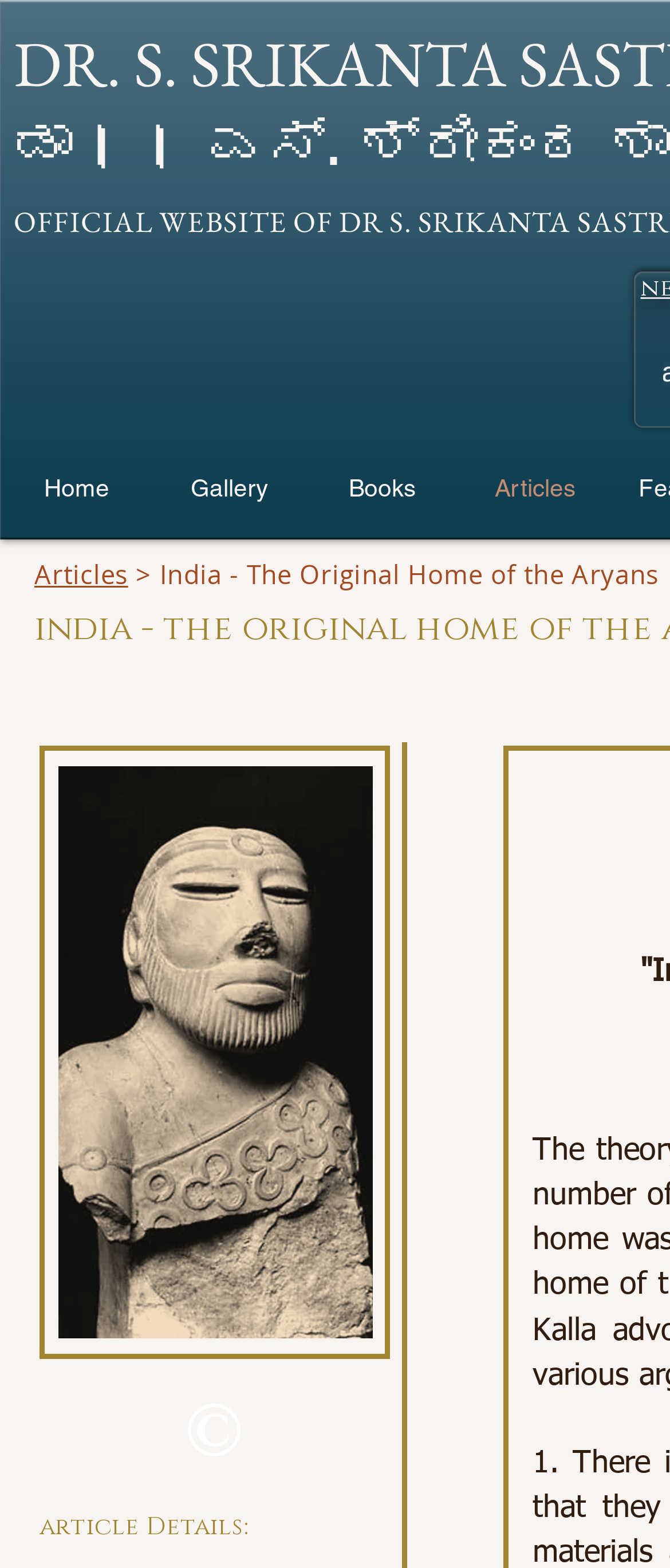Predict the bounding box for the UI component with the following description: "Briggs Sports Bar".

None